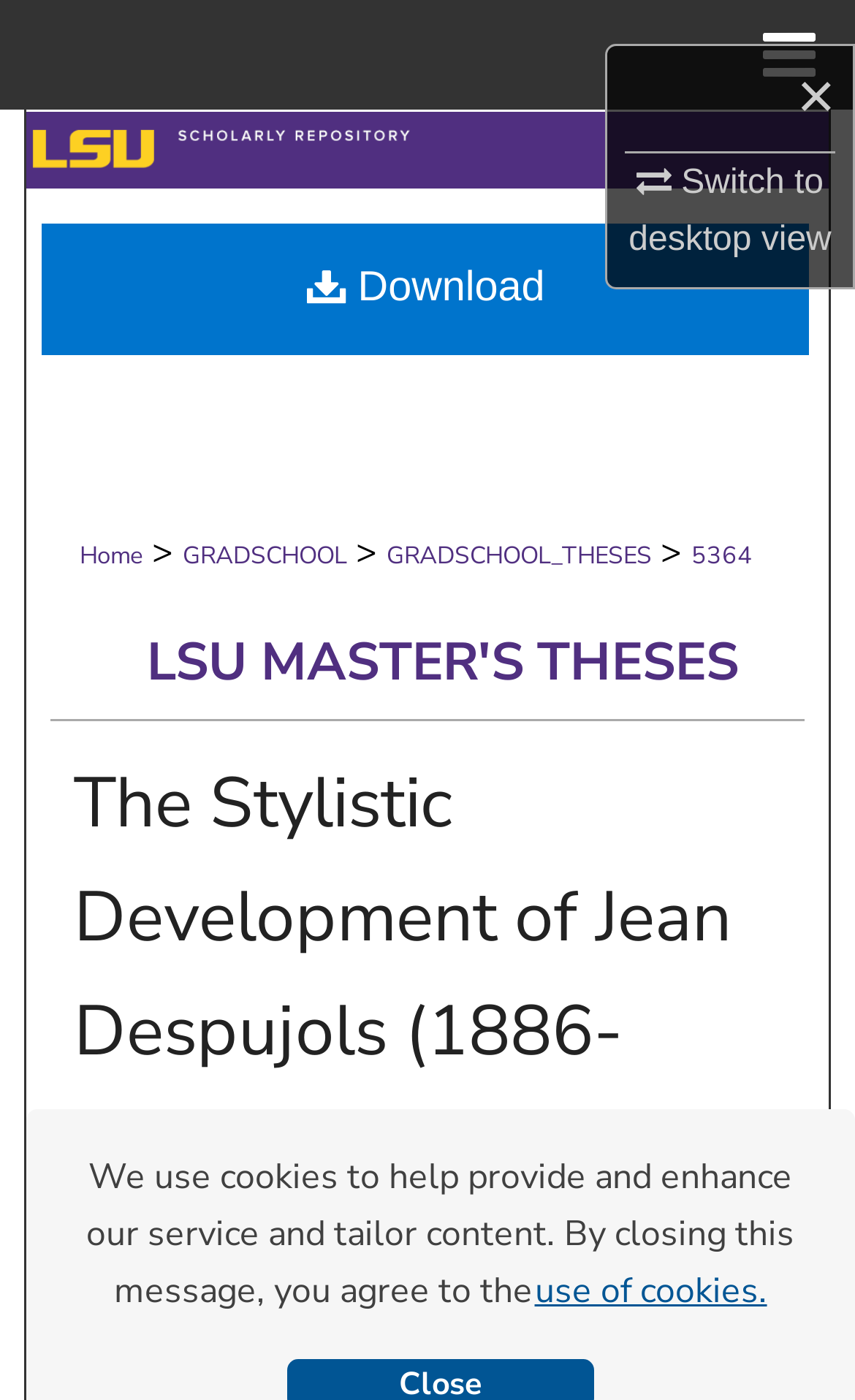Pinpoint the bounding box coordinates of the area that must be clicked to complete this instruction: "search for something".

None